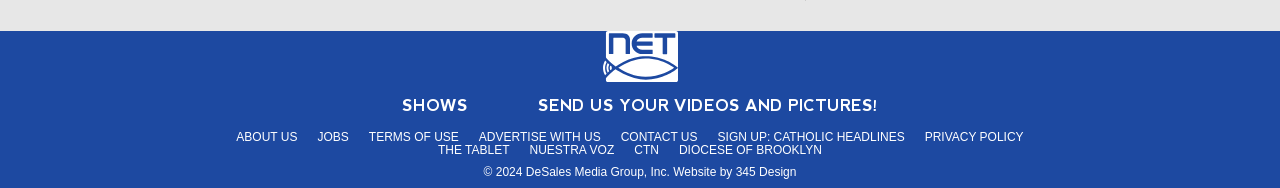What is the copyright year?
Using the information from the image, provide a comprehensive answer to the question.

I found the copyright information at the bottom of the webpage, which is '© 2024'.